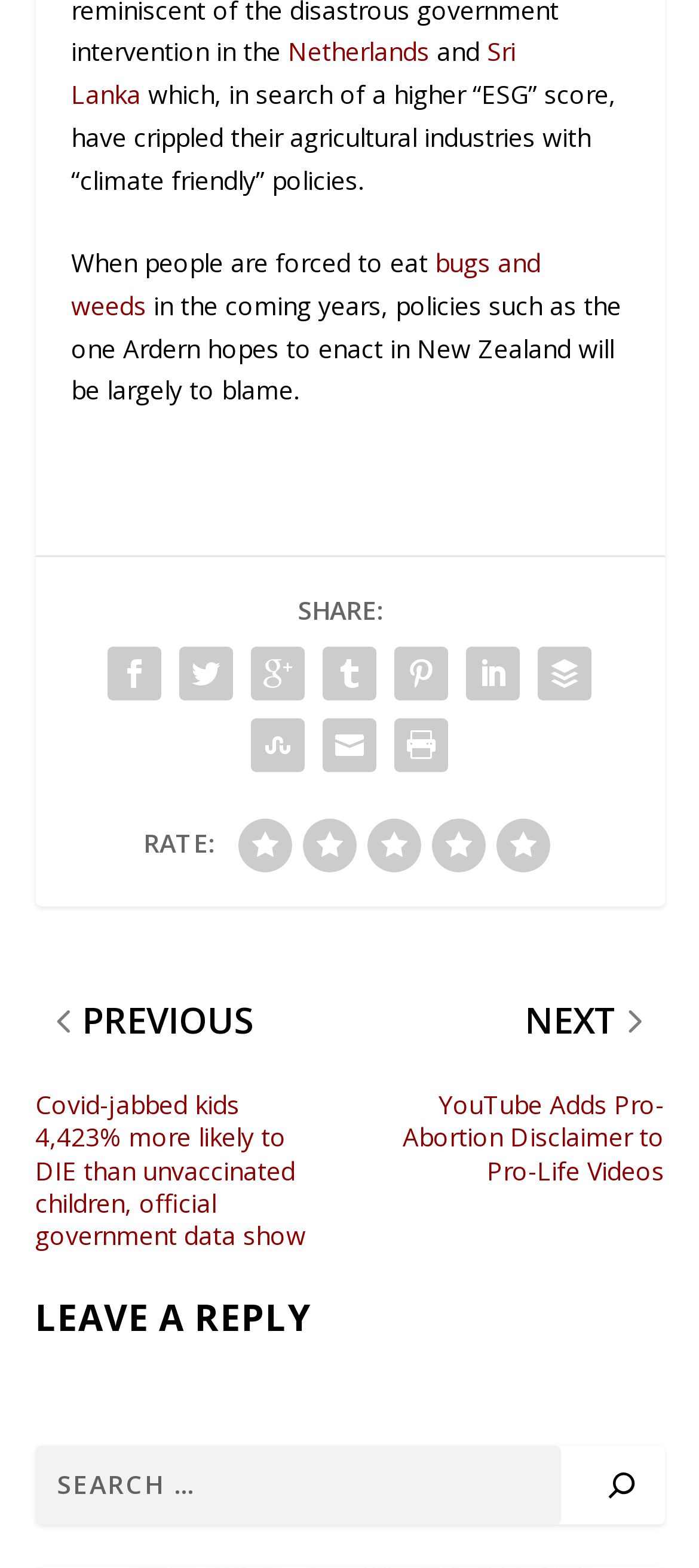What is the purpose of the links at the bottom of the page?
Utilize the image to construct a detailed and well-explained answer.

The links at the bottom of the page, represented by icons, seem to be social media sharing links. This is inferred from their placement and the fact that they are grouped together, suggesting that they are meant to facilitate sharing of the content.